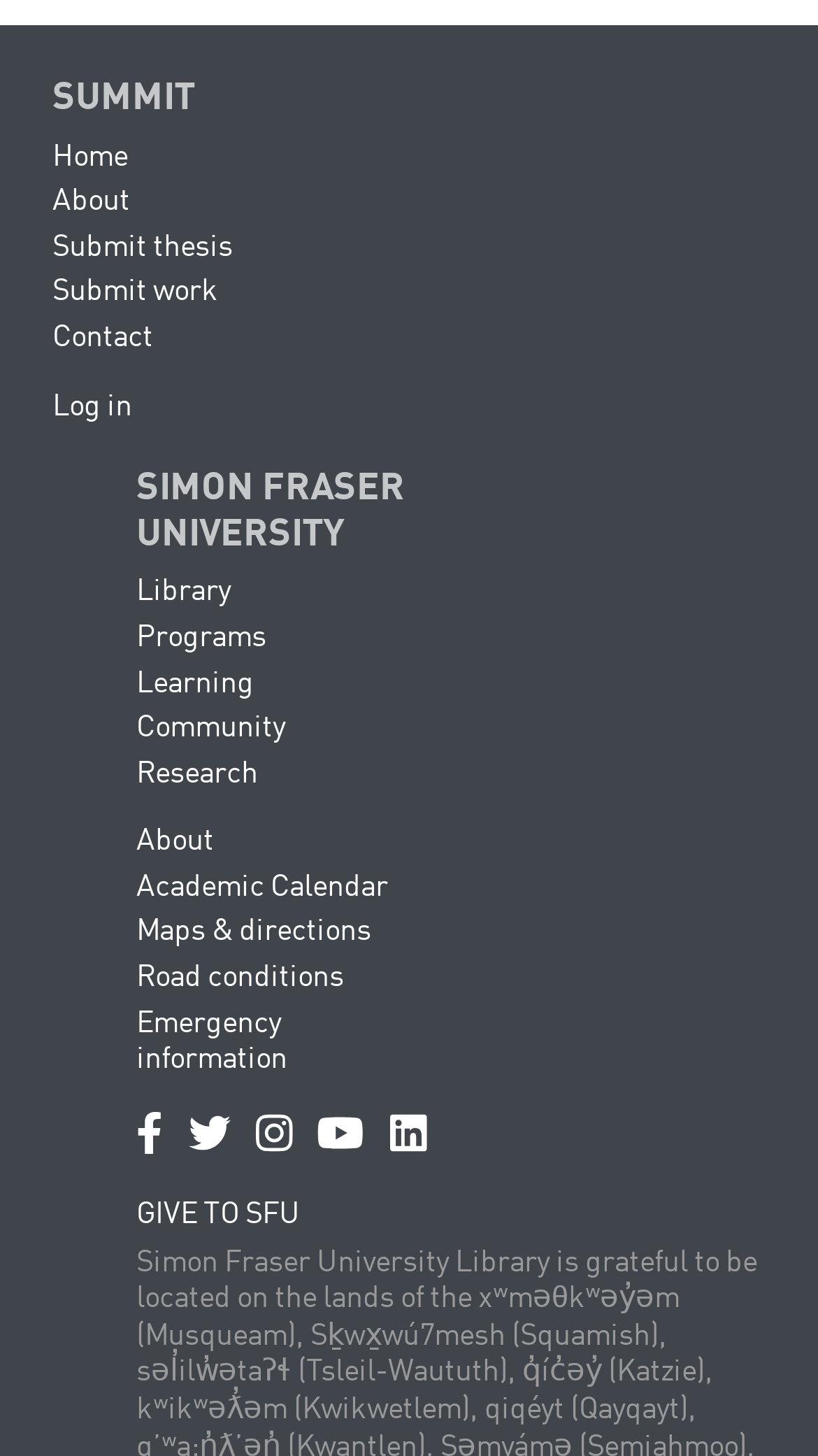Please provide the bounding box coordinates for the element that needs to be clicked to perform the following instruction: "Visit the library website". The coordinates should be given as four float numbers between 0 and 1, i.e., [left, top, right, bottom].

[0.167, 0.397, 0.282, 0.417]